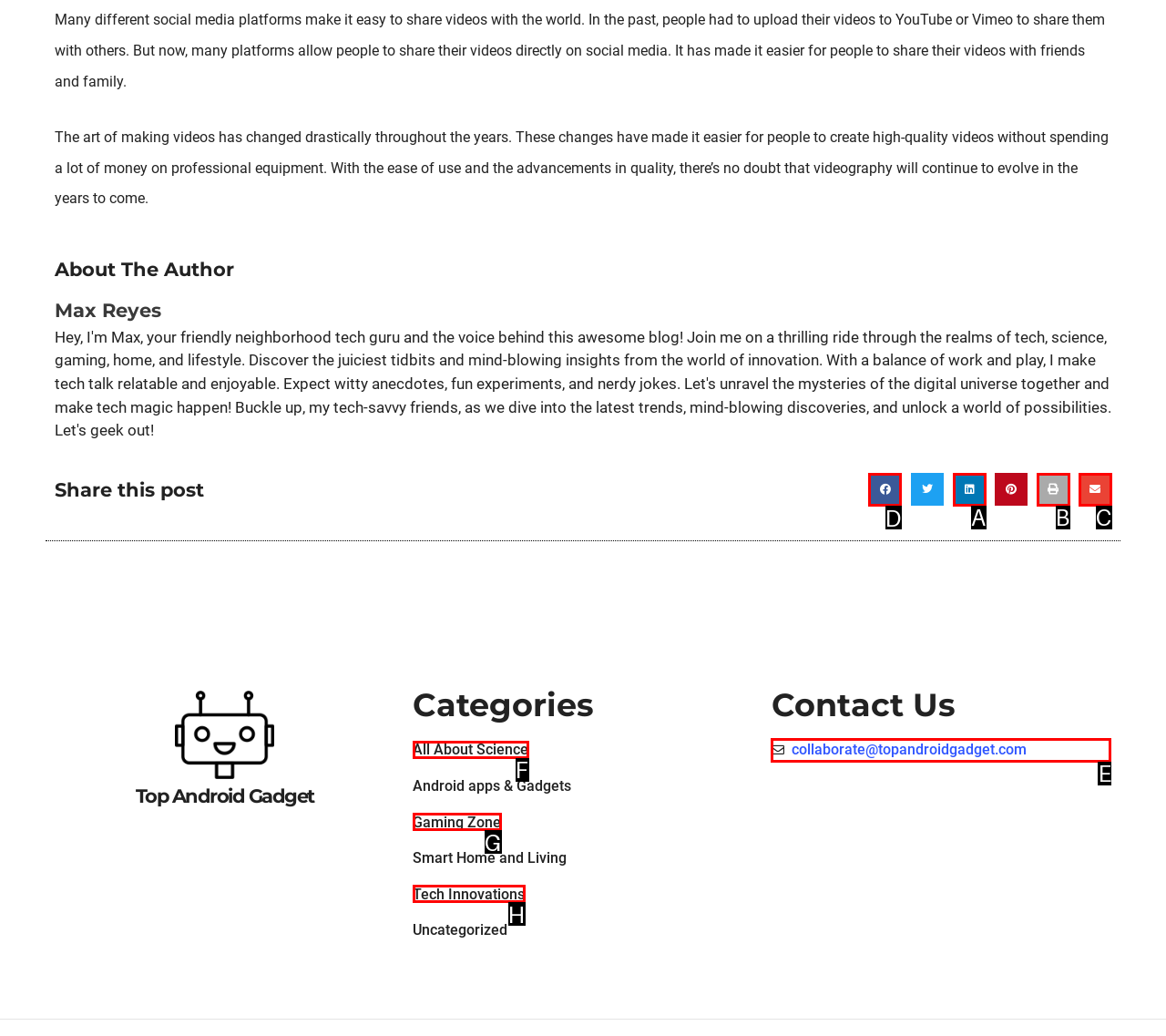Select the correct UI element to click for this task: Check the 'Facebook' social media link.
Answer using the letter from the provided options.

None